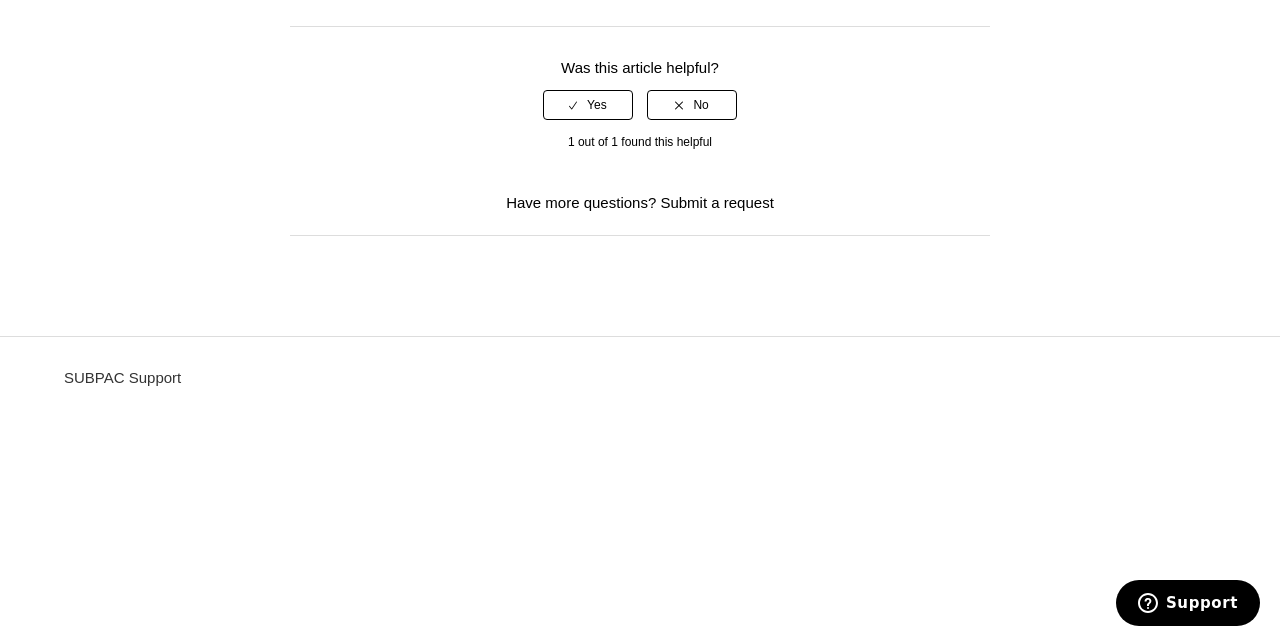Using the provided description: "SUBPAC Support", find the bounding box coordinates of the corresponding UI element. The output should be four float numbers between 0 and 1, in the format [left, top, right, bottom].

[0.05, 0.573, 0.142, 0.608]